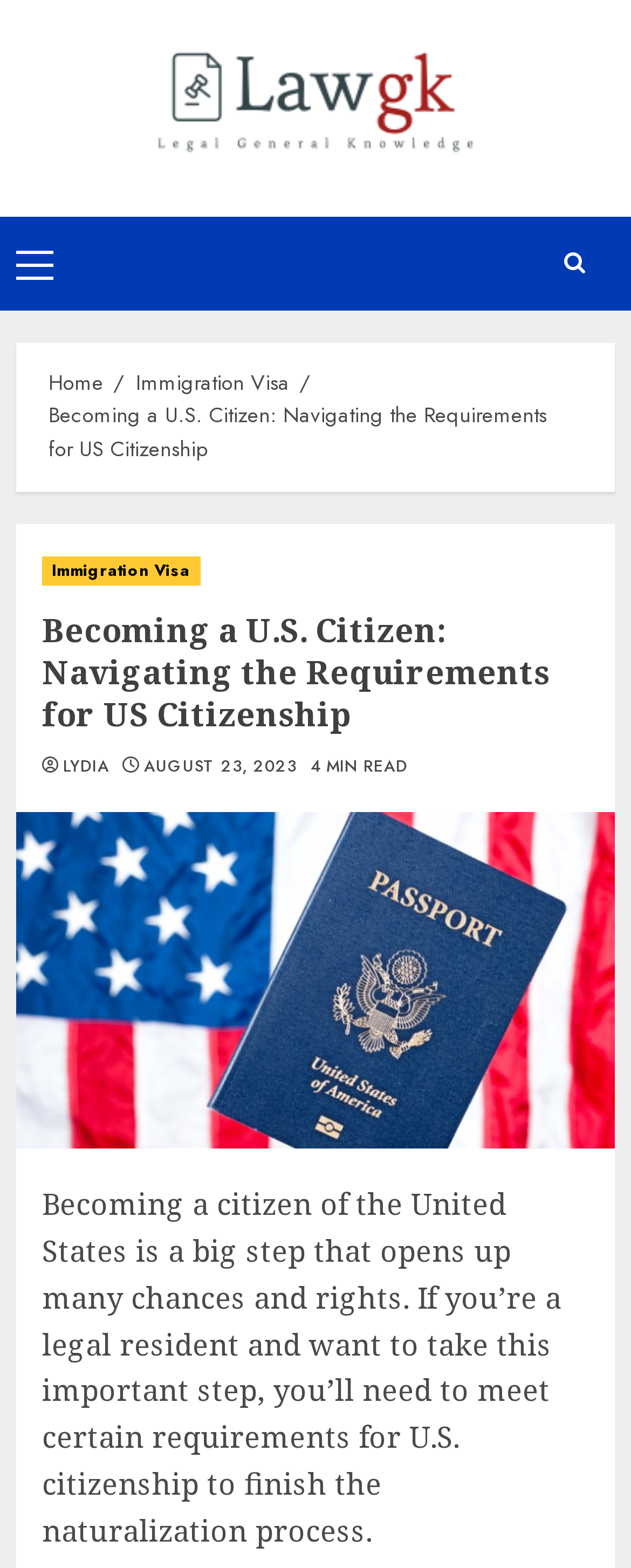Use a single word or phrase to answer the following:
What is the topic of the webpage?

U.S. citizenship